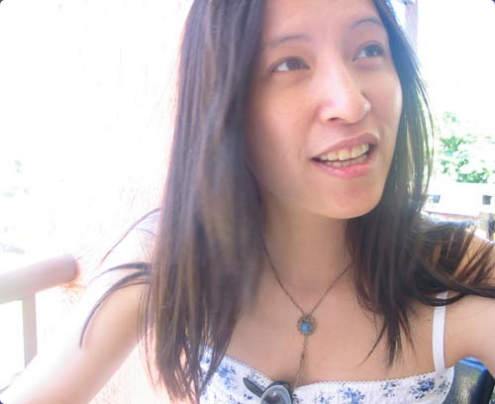Respond with a single word or phrase to the following question: What is the likely setting of the scene?

outdoor